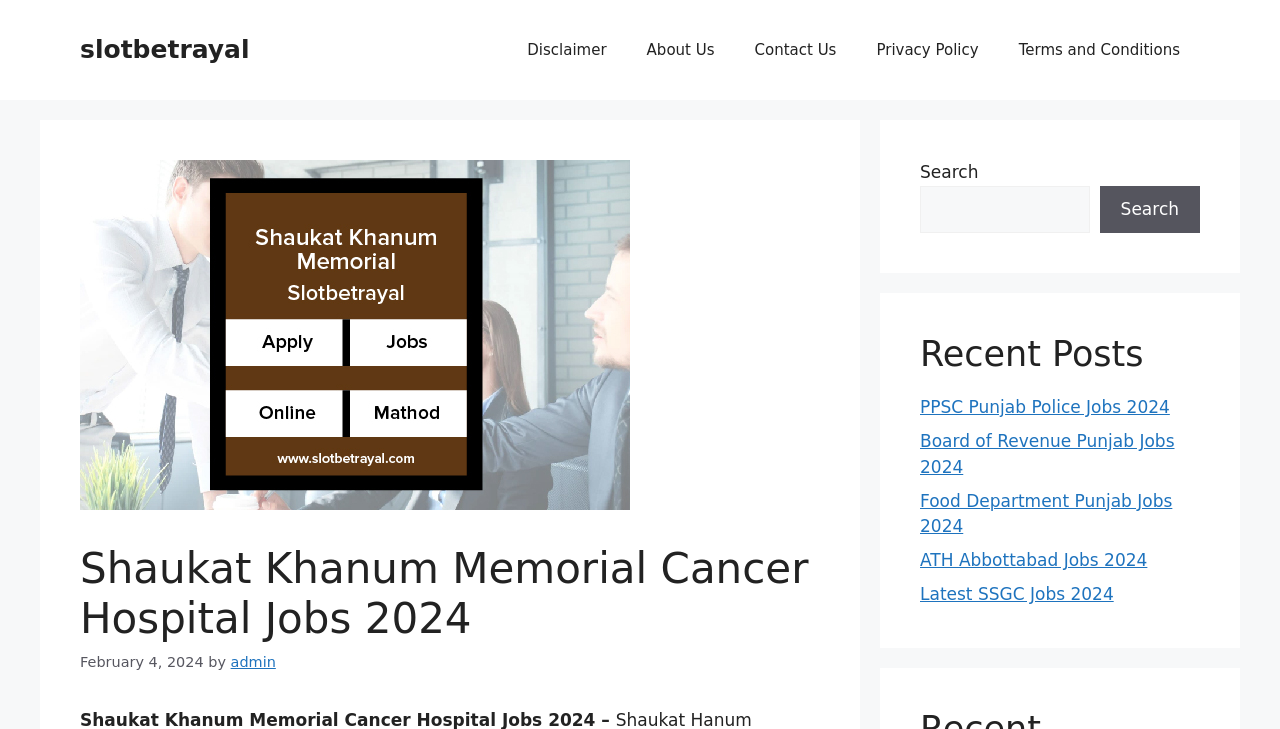Show the bounding box coordinates of the element that should be clicked to complete the task: "Visit the About Us page".

[0.49, 0.027, 0.574, 0.11]